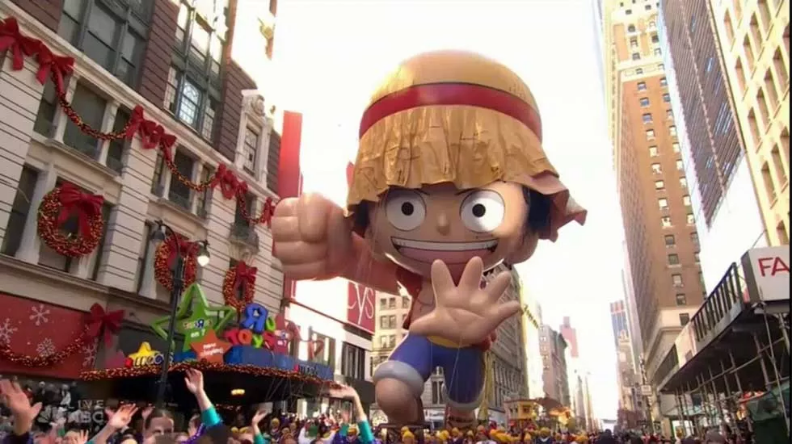Please answer the following question using a single word or phrase: 
In which city is the Macy's Thanksgiving Day Parade taking place?

New York City